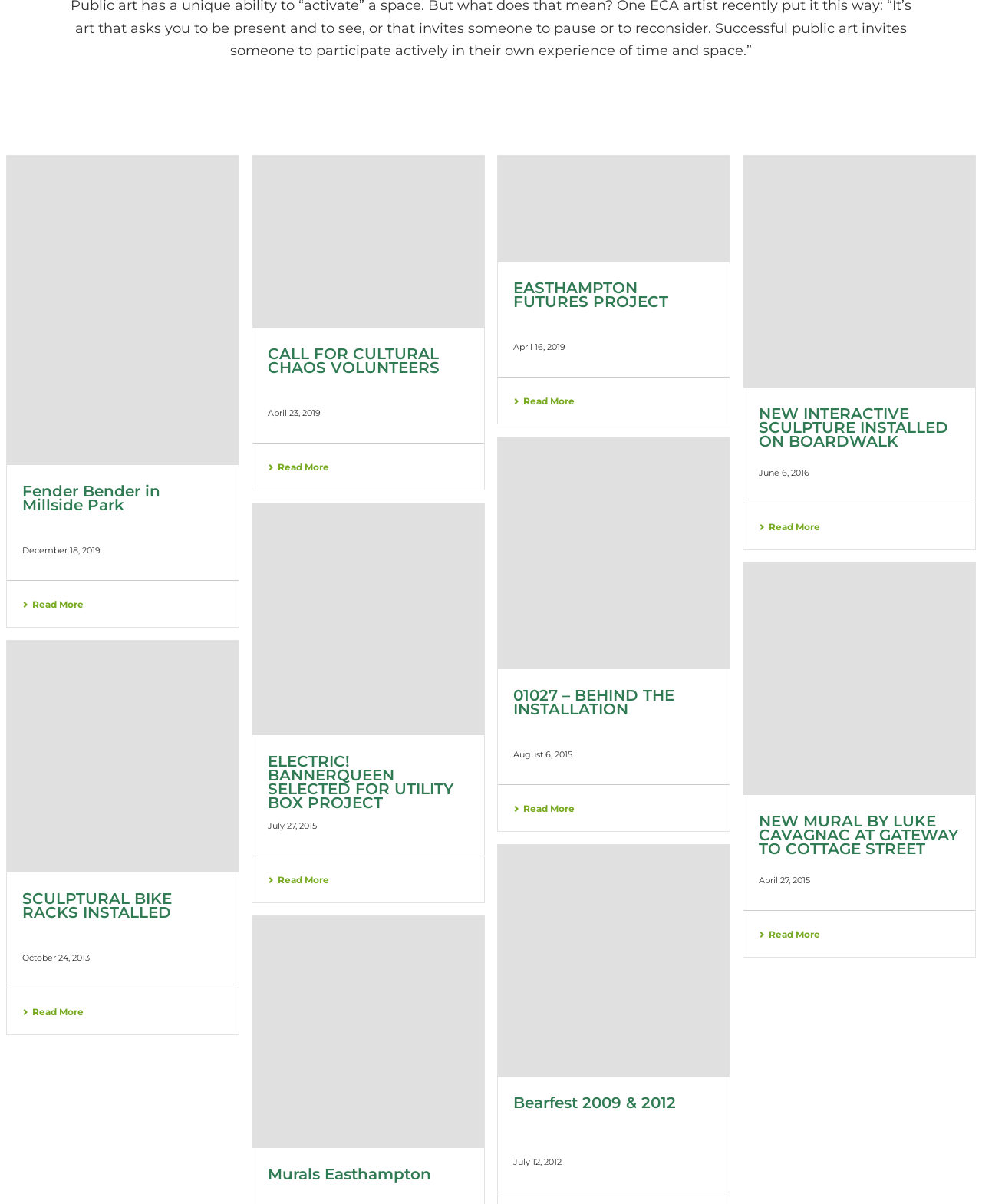Provide a single word or phrase answer to the question: 
Are there any images on this webpage?

Yes